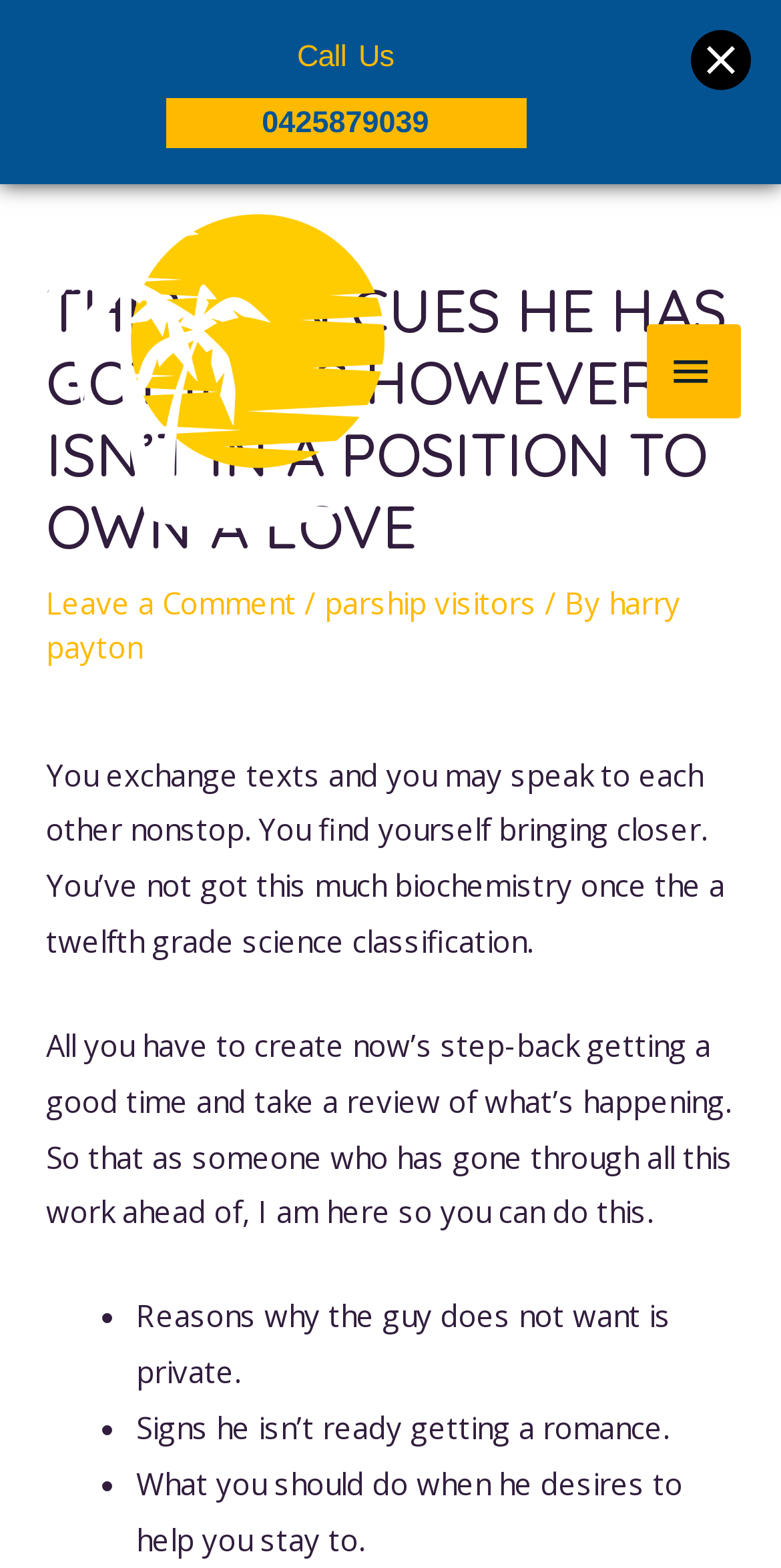Give a one-word or short-phrase answer to the following question: 
What is the author of the article?

harry payton